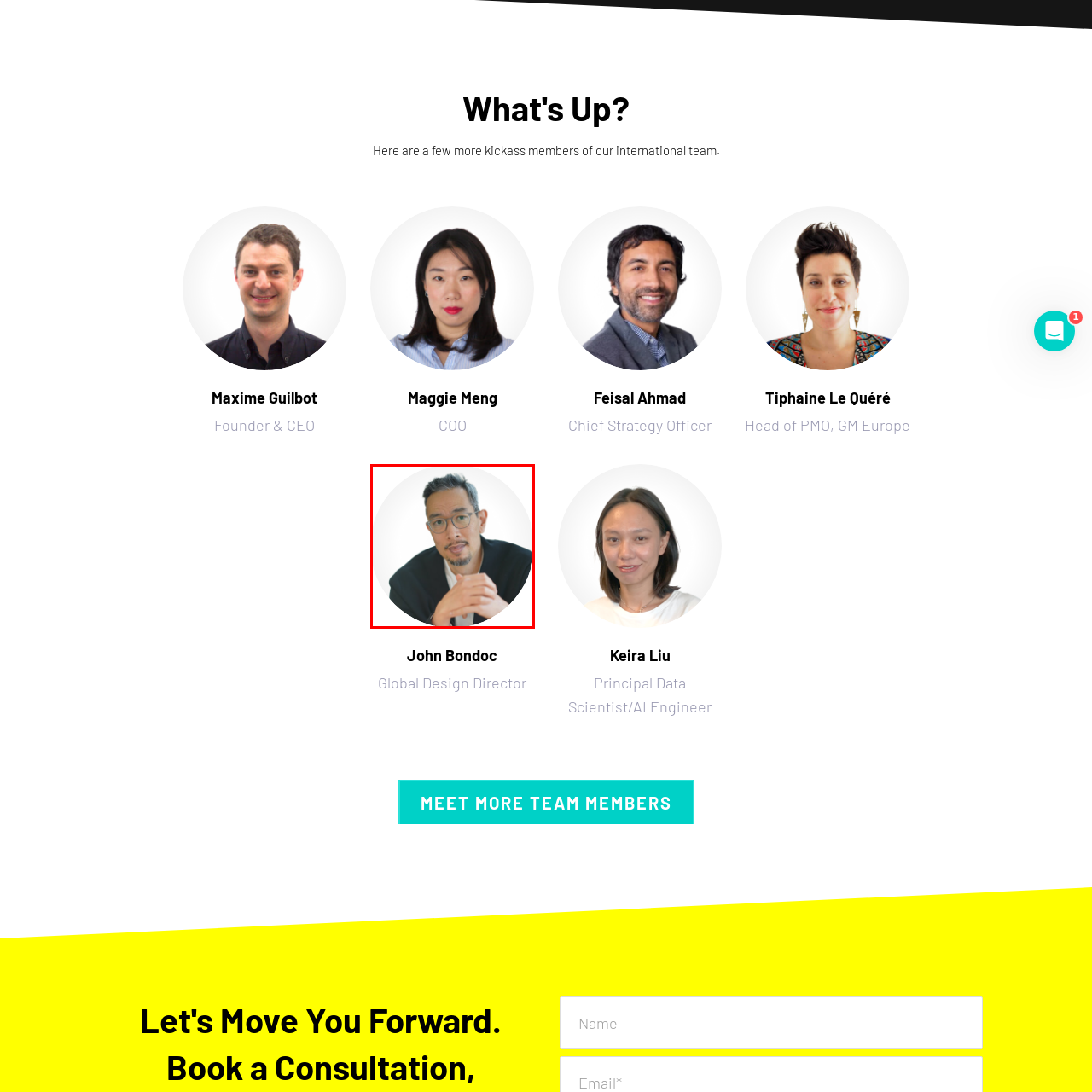Focus on the highlighted area in red, What is the shape of the image framing? Answer using a single word or phrase.

Circular